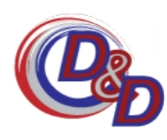Generate a detailed caption for the image.

The image showcases the logo of D&D Enterprises, a promotional products company based in Cocoa Beach, Florida. The logo features a stylized design incorporating the letters "D&D" prominently in red and blue, surrounded by a swirling circular graphic that enhances its dynamic appearance. This creative branding reflects the company's focus on providing a diverse range of customizable promotional items, effectively representing their identity within the marketing and branding industry. D&D Enterprises emphasizes its commitment to helping clients select and purchase promotional goods that can enhance their branding efforts.